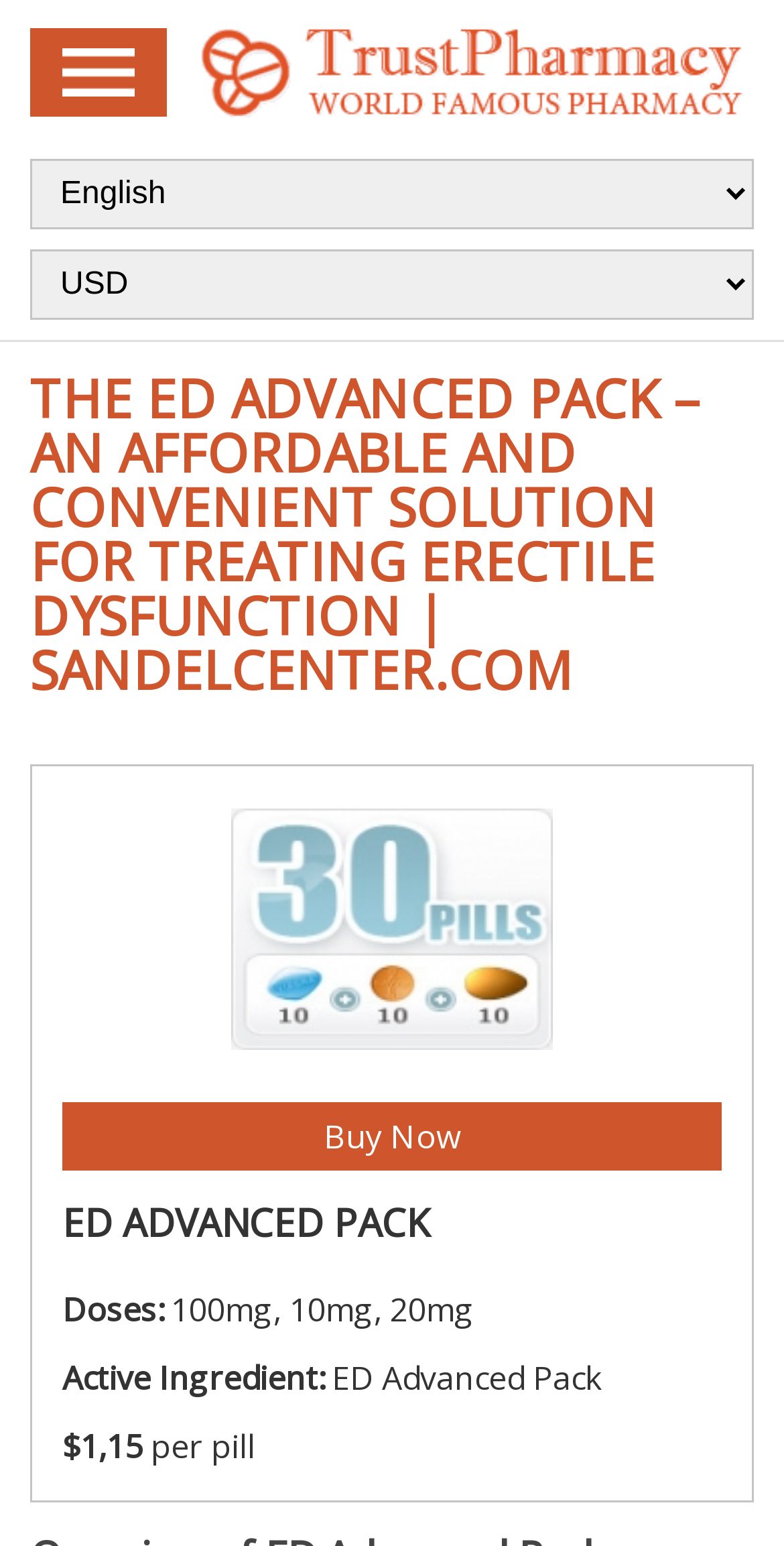What are the available doses of the product?
Can you offer a detailed and complete answer to this question?

I found the available doses of the product by looking at the static text 'Doses:' and the corresponding static text '100mg, 10mg, 20mg' which lists the available doses.